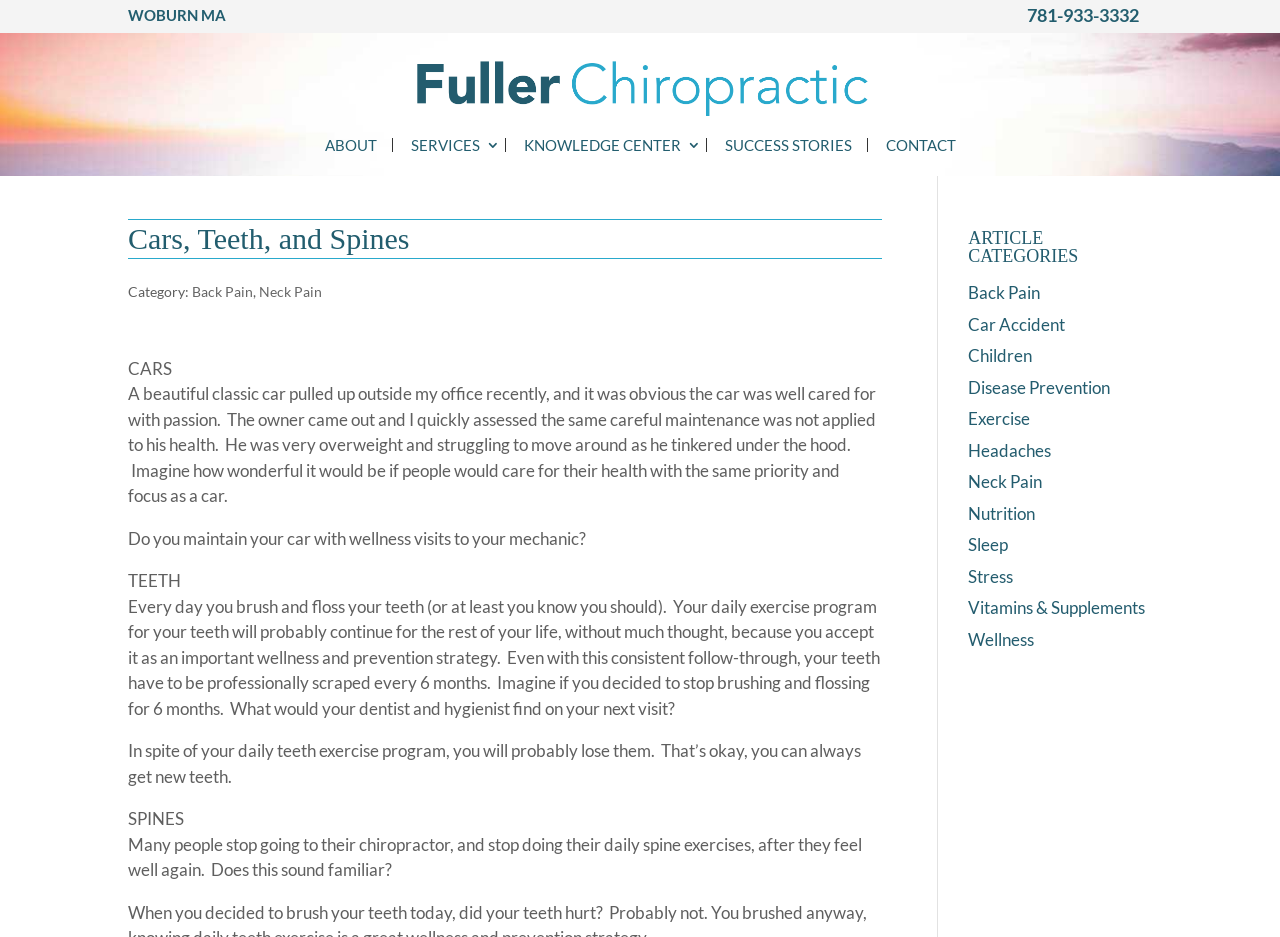How often should people visit their dentist for professional scraping?
Using the information from the image, provide a comprehensive answer to the question.

I found the answer by reading the static text element that mentioned people should visit their dentist for professional scraping every 6 months, even with daily brushing and flossing.